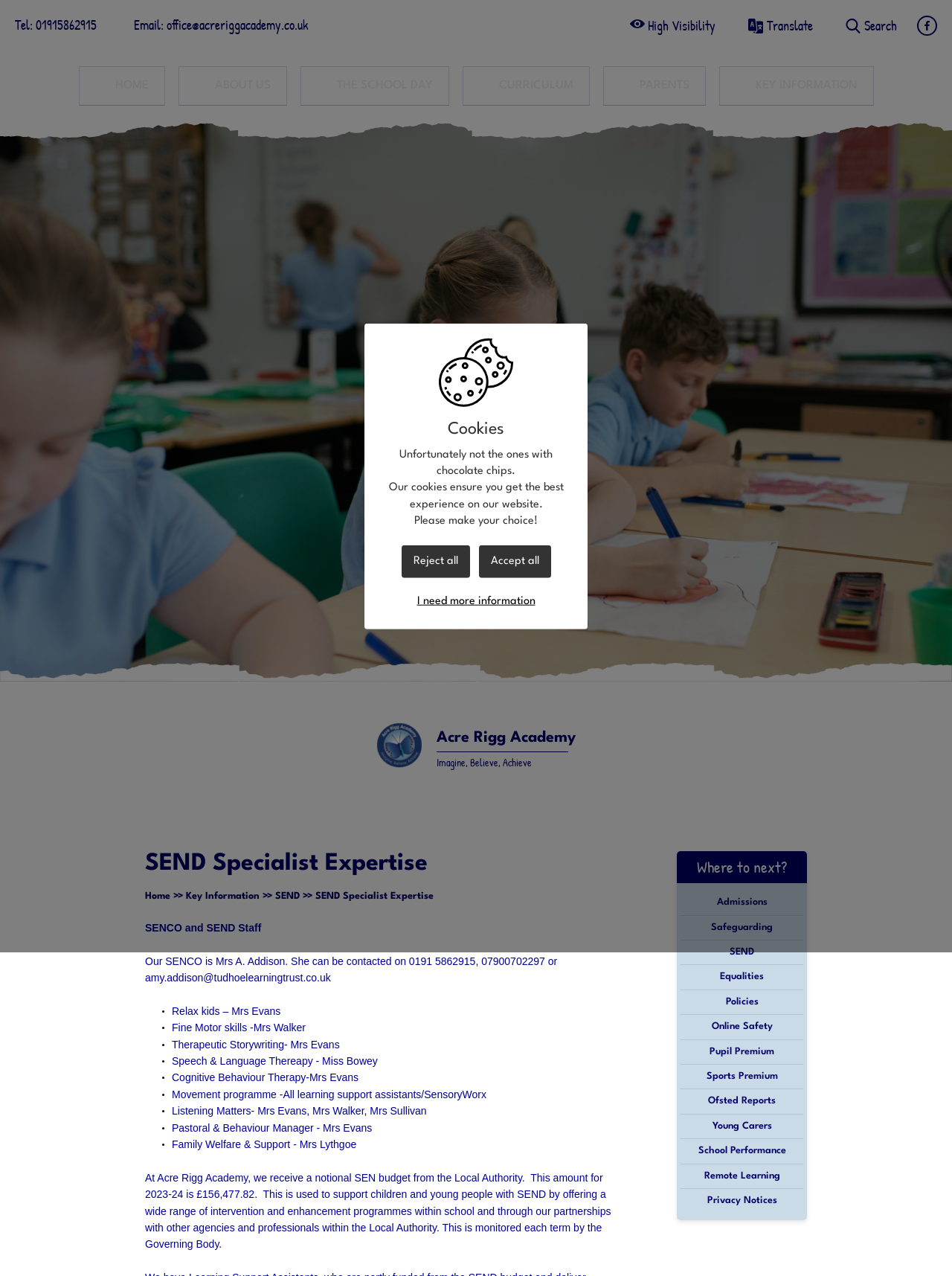Please identify the bounding box coordinates of the area that needs to be clicked to fulfill the following instruction: "Search for something."

[0.875, 0.009, 0.955, 0.031]